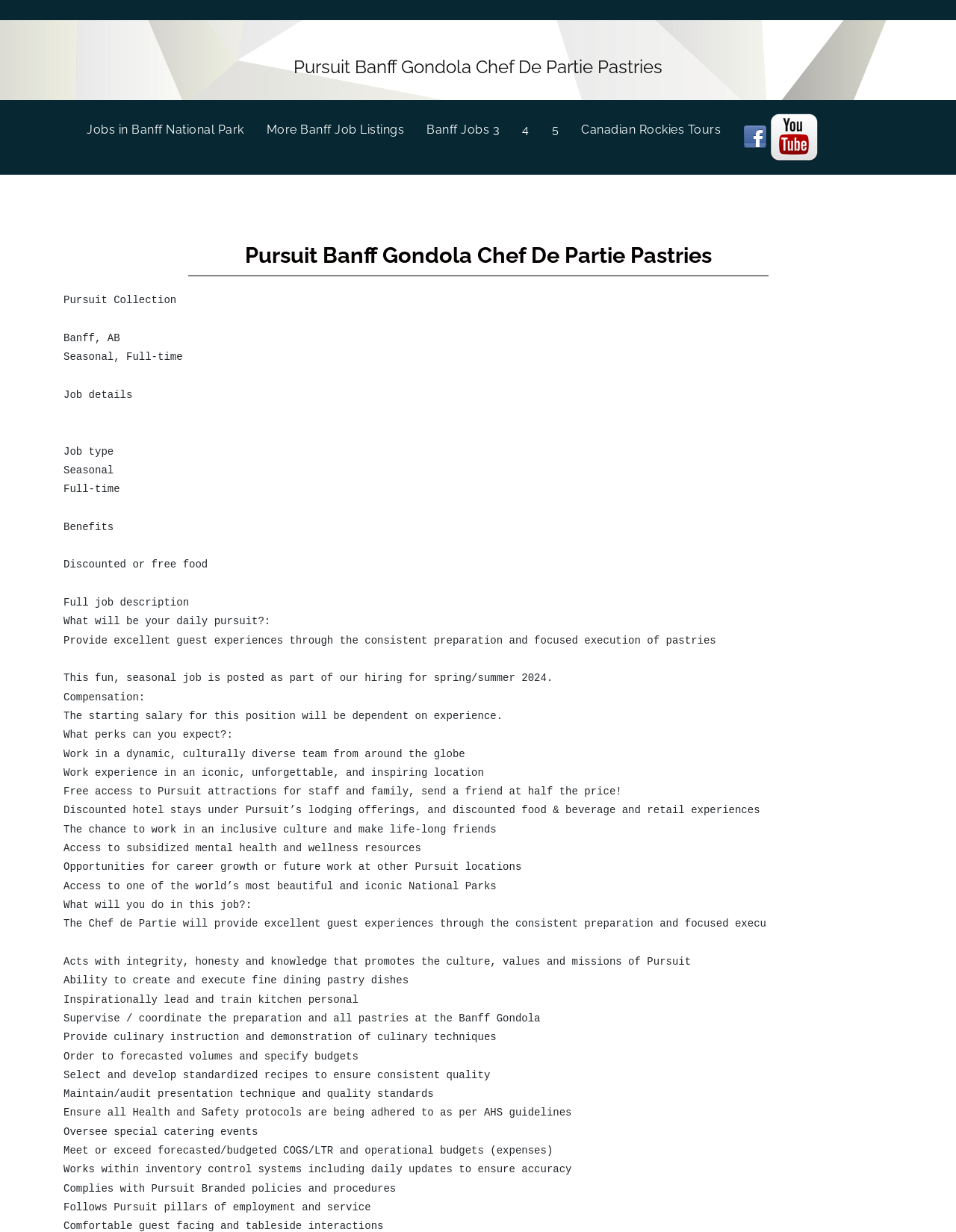Determine the bounding box coordinates of the region I should click to achieve the following instruction: "Explore more job opportunities in Banff". Ensure the bounding box coordinates are four float numbers between 0 and 1, i.e., [left, top, right, bottom].

[0.279, 0.092, 0.446, 0.119]